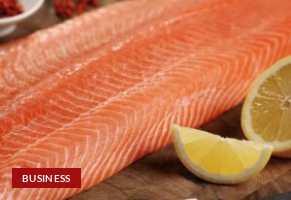What is placed on the wooden cutting board?
Please give a well-detailed answer to the question.

The image features a vibrant piece of salmon fillet, which is presented on a wooden cutting board, accompanied by fresh lemon wedges.